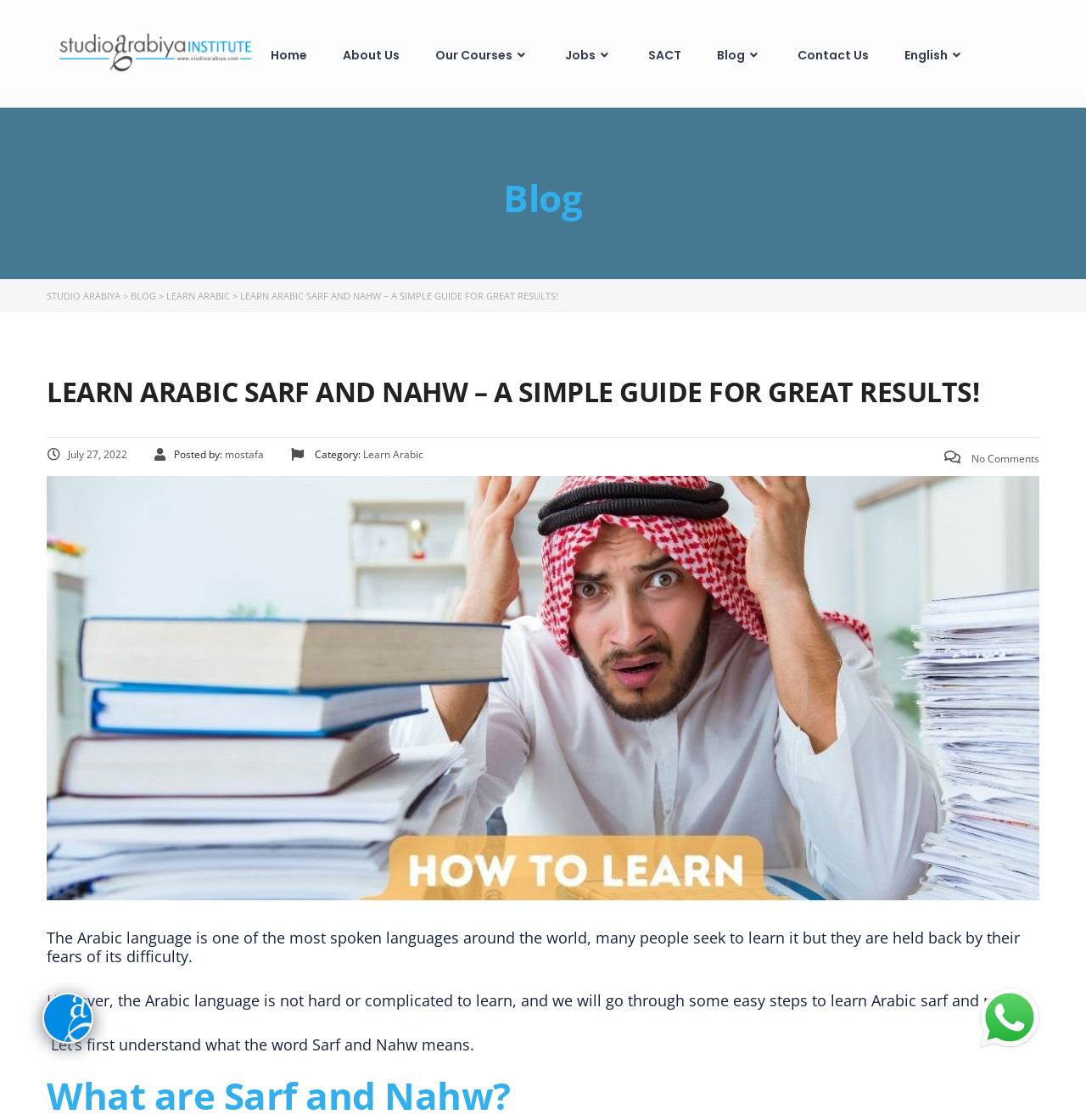Use a single word or phrase to answer the question:
Who is the author of the latest article?

mostafa